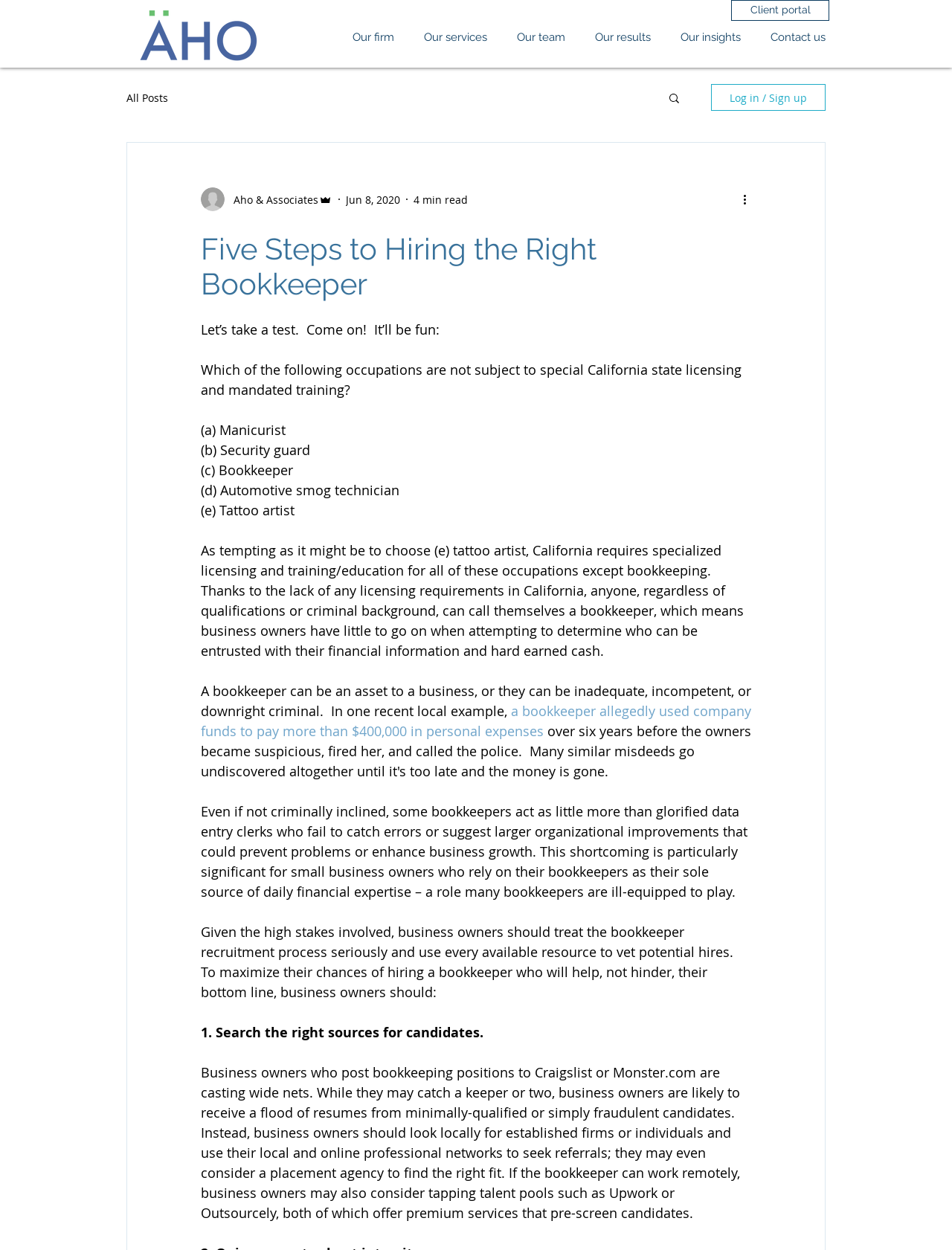Can you find the bounding box coordinates for the element that needs to be clicked to execute this instruction: "Click the 'Client portal' link"? The coordinates should be given as four float numbers between 0 and 1, i.e., [left, top, right, bottom].

[0.768, 0.0, 0.871, 0.017]